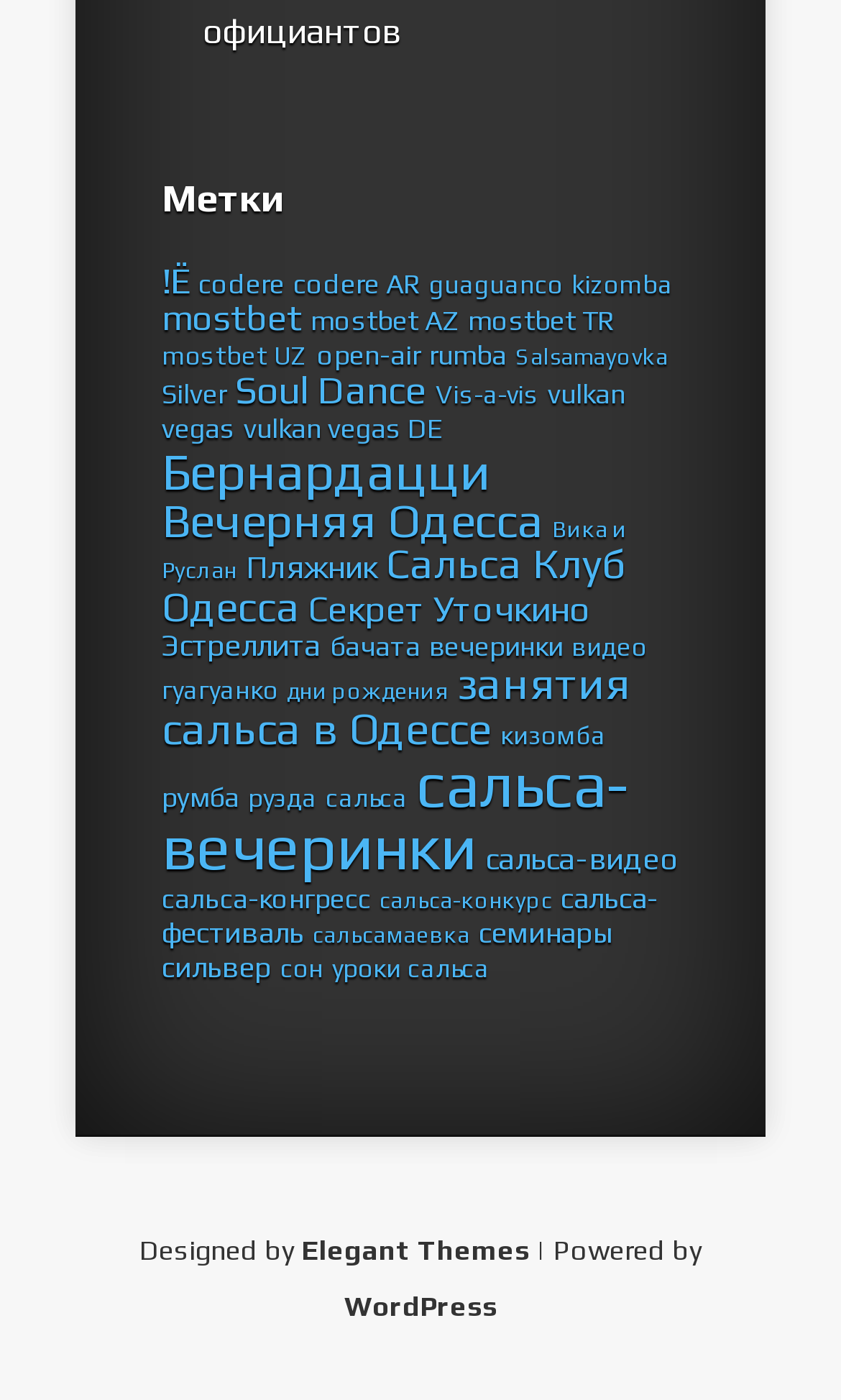What is the name of the theme designer?
Please provide a single word or phrase based on the screenshot.

Elegant Themes